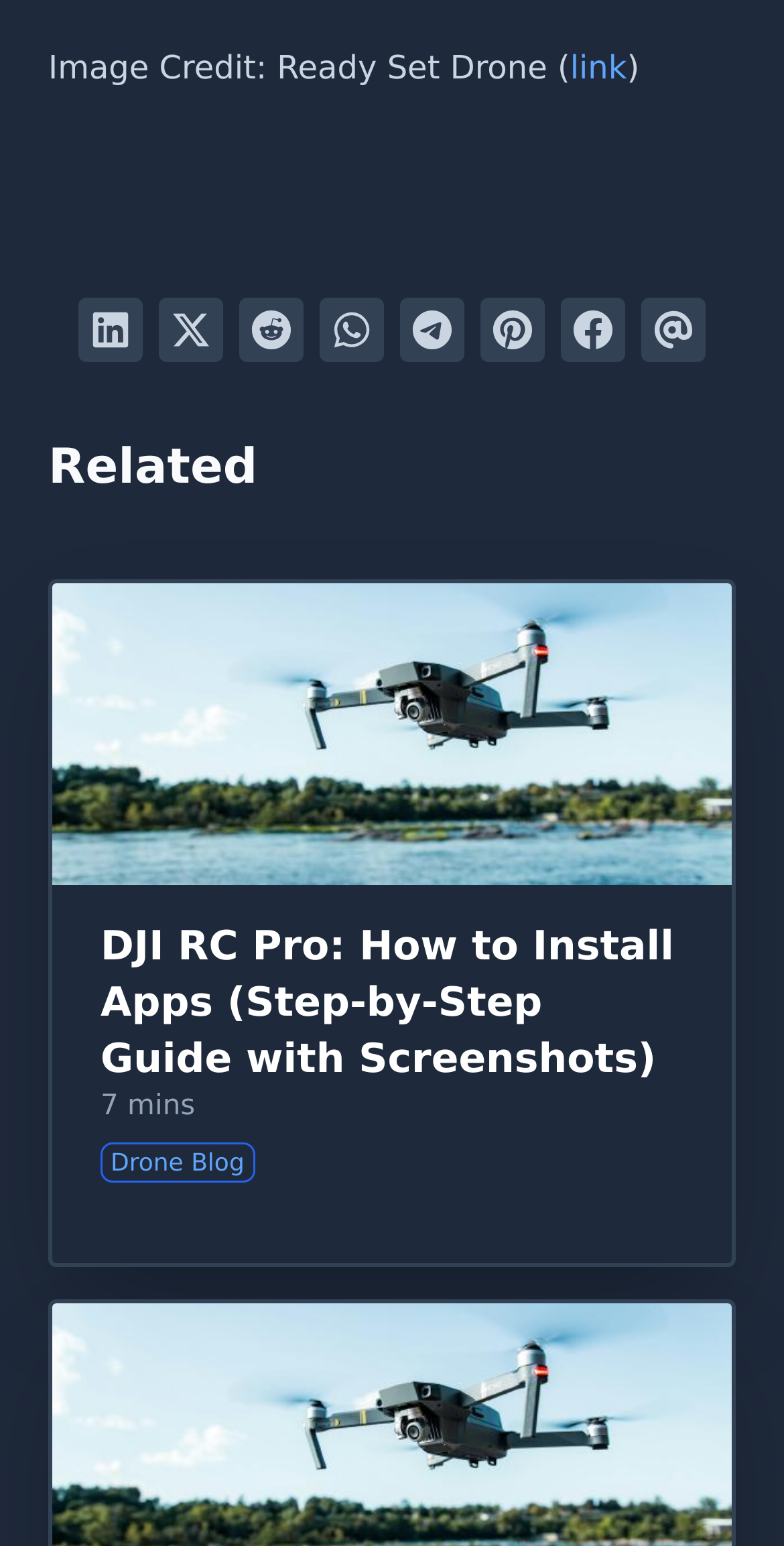Pinpoint the bounding box coordinates of the element that must be clicked to accomplish the following instruction: "Explore Entertainment". The coordinates should be in the format of four float numbers between 0 and 1, i.e., [left, top, right, bottom].

None